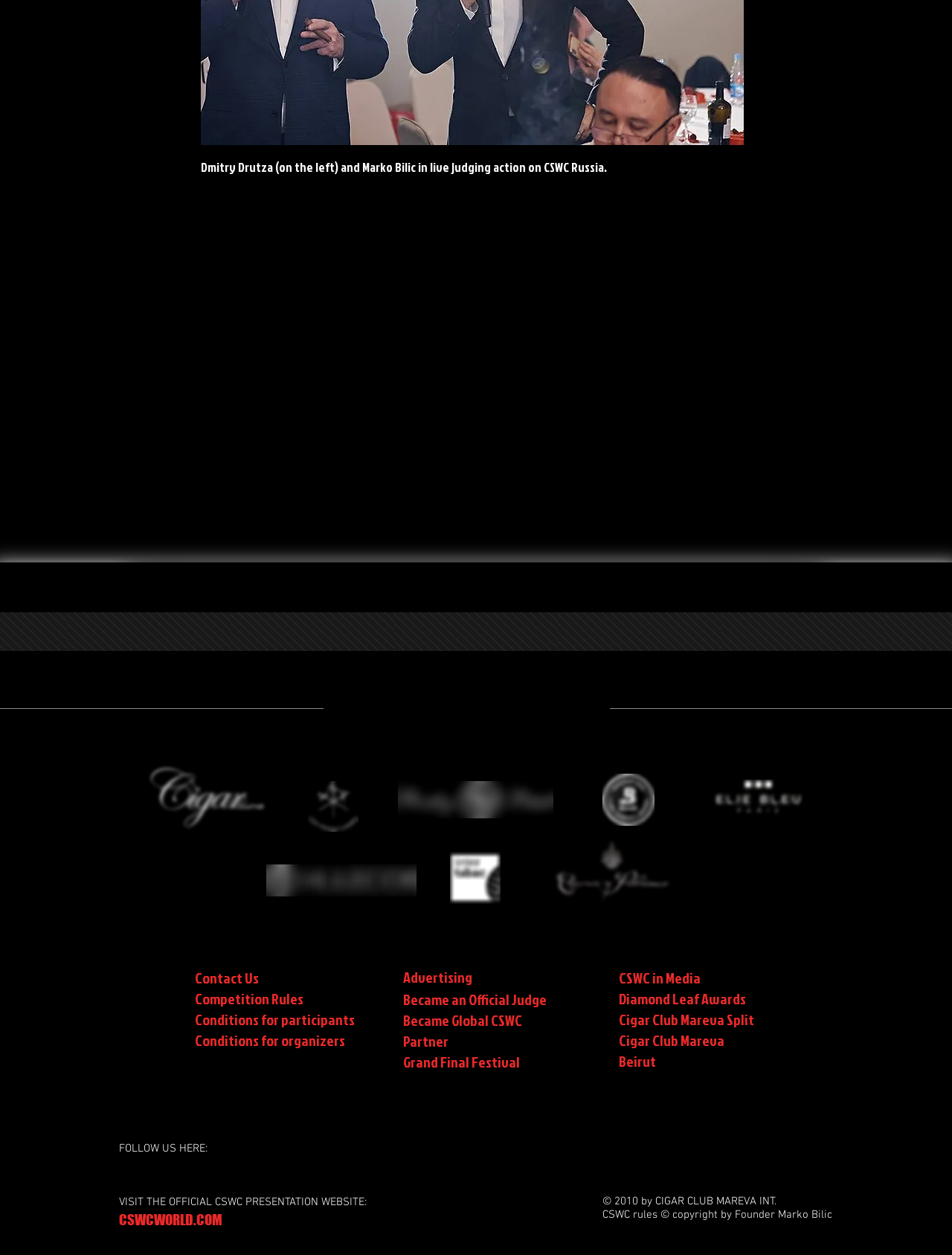Using the webpage screenshot, find the UI element described by Advertising. Provide the bounding box coordinates in the format (top-left x, top-left y, bottom-right x, bottom-right y), ensuring all values are floating point numbers between 0 and 1.

[0.423, 0.761, 0.496, 0.788]